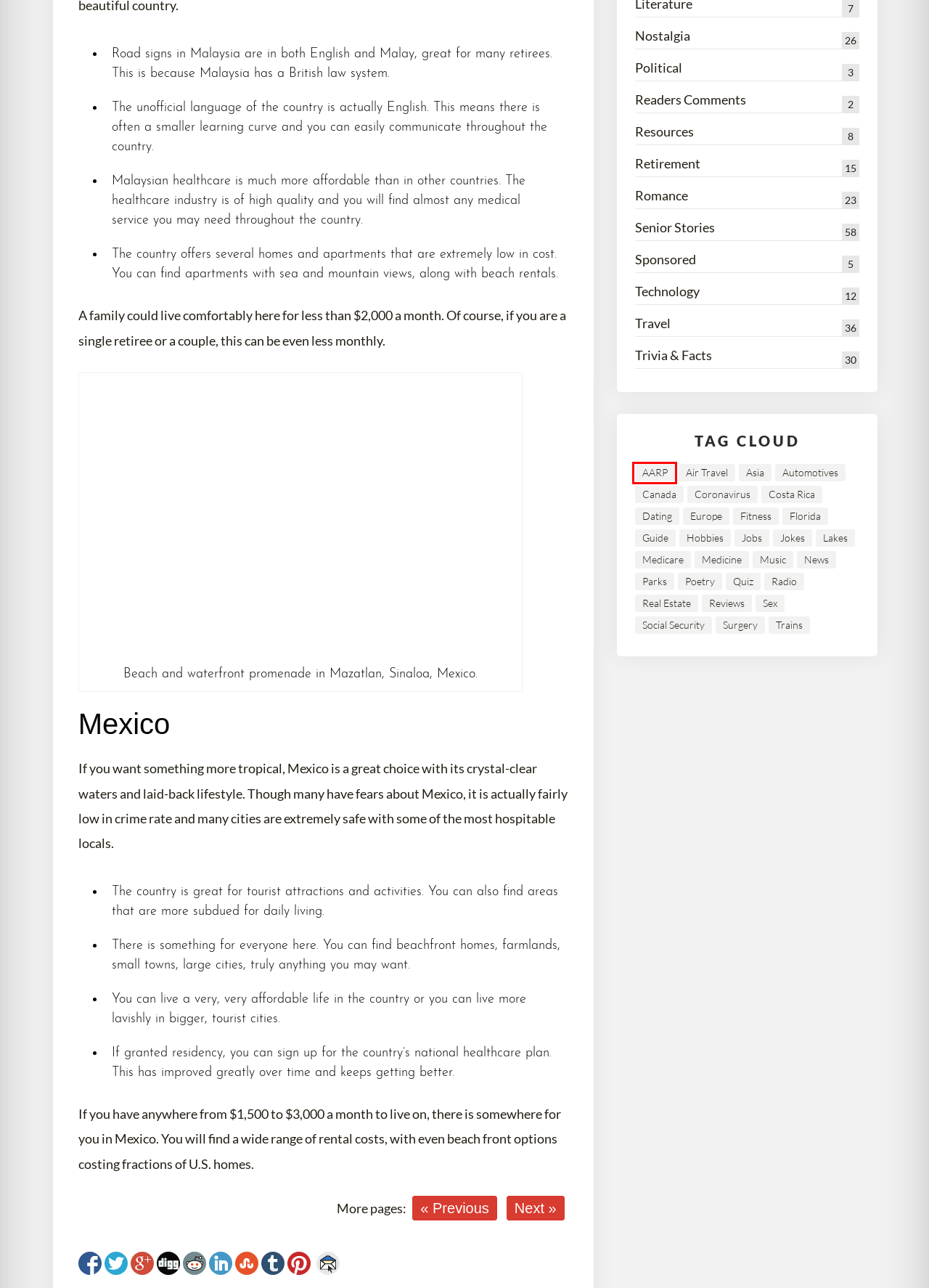Given a screenshot of a webpage with a red rectangle bounding box around a UI element, select the best matching webpage description for the new webpage that appears after clicking the highlighted element. The candidate descriptions are:
A. Europe Archives - Suddenly Senior
B. Social Security Archives - Suddenly Senior
C. Trivia & Facts Archives - Suddenly Senior
D. AARP Archives - Suddenly Senior
E. Trains Archives - Suddenly Senior
F. Costa Rica Archives - Suddenly Senior
G. Medicine Archives - Suddenly Senior
H. Fitness Archives - Suddenly Senior

D